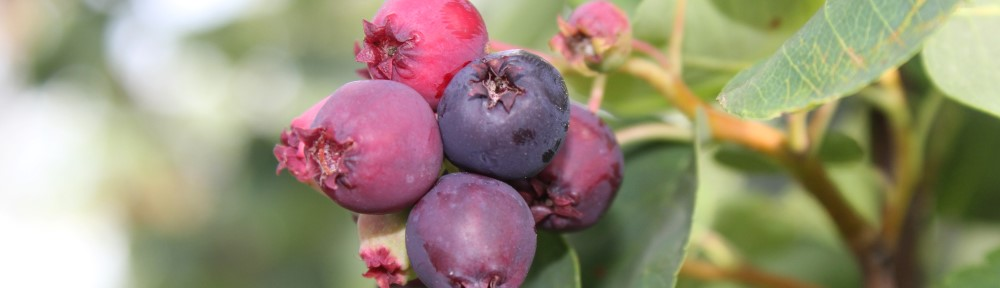What is the texture of the berries?
Provide a detailed answer to the question using information from the image.

The caption highlights the plump and inviting appearance of the berries, which suggests that they have a juicy texture, making them appealing to visitors at the berry farm.